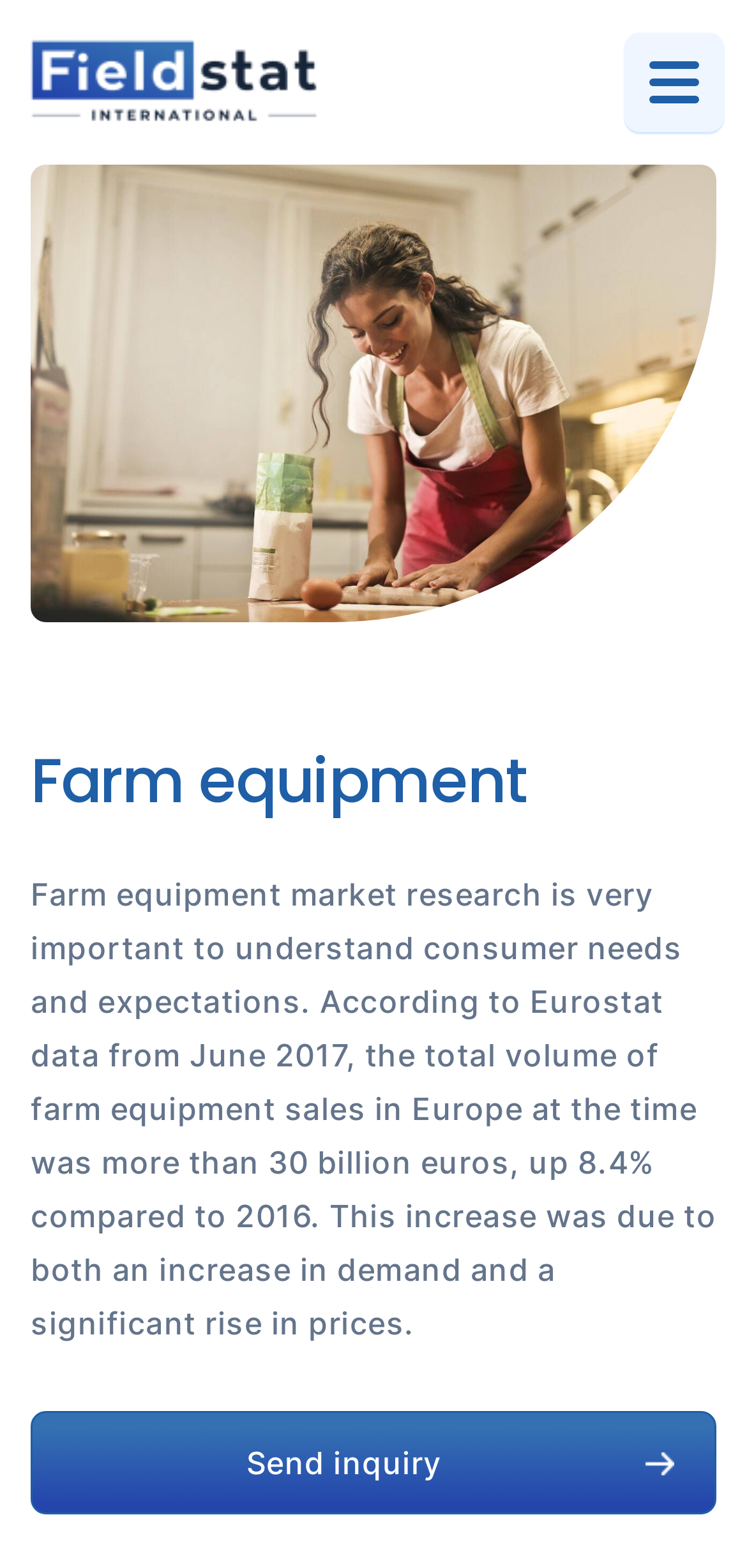Please look at the image and answer the question with a detailed explanation: What can be done through this webpage?

There is a link 'Send inquiry' at the bottom of the webpage, which implies that users can send an inquiry or request more information about farm equipment through this webpage.